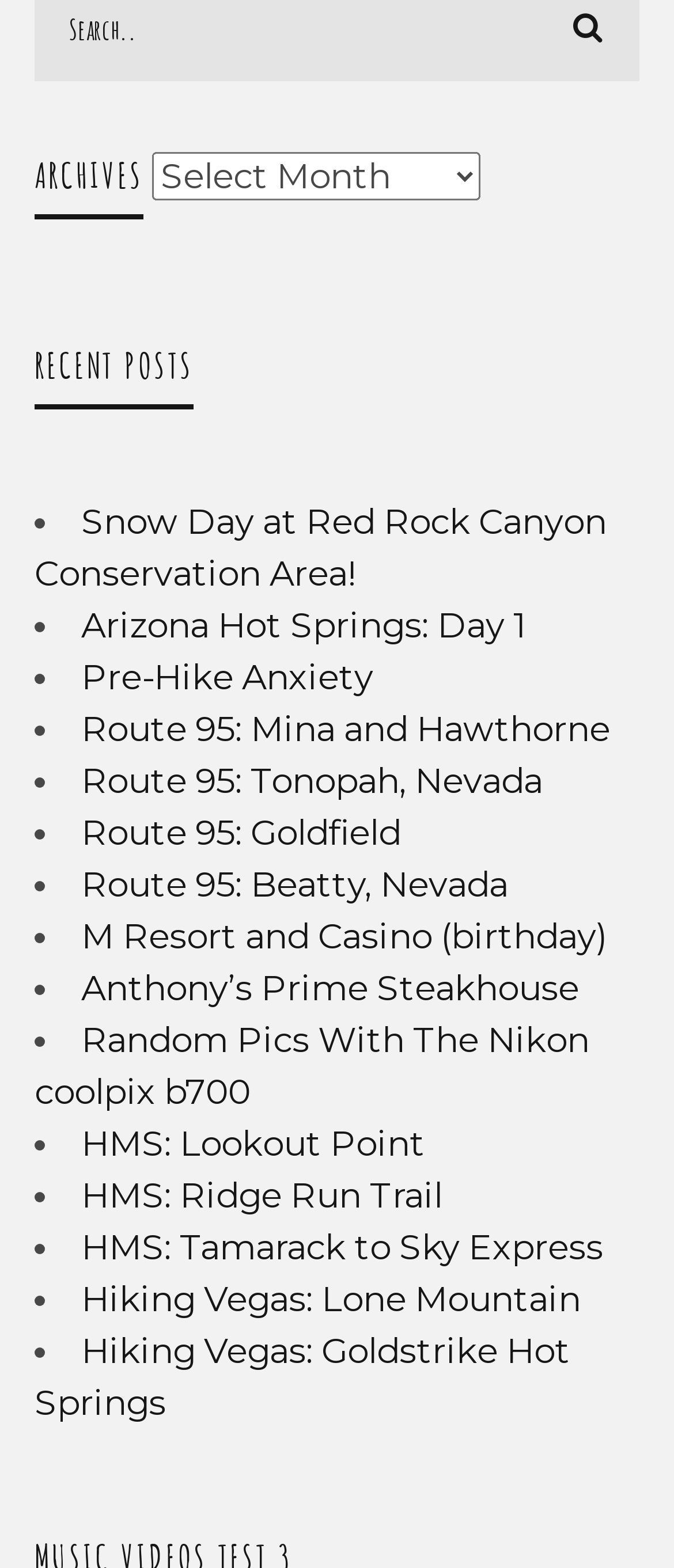Please determine the bounding box coordinates of the area that needs to be clicked to complete this task: 'Read 'Snow Day at Red Rock Canyon Conservation Area!' article'. The coordinates must be four float numbers between 0 and 1, formatted as [left, top, right, bottom].

[0.051, 0.319, 0.9, 0.379]